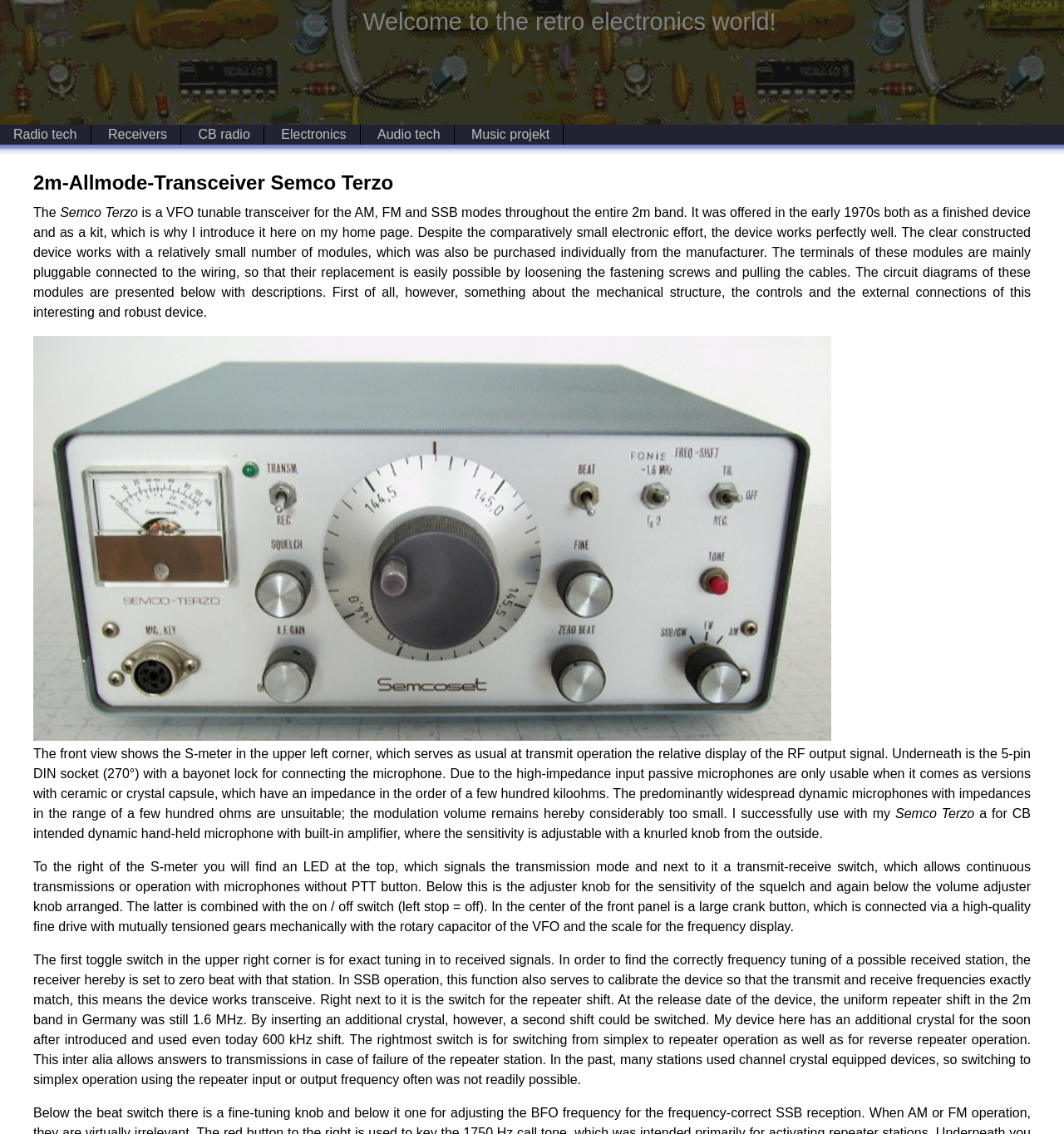Illustrate the webpage thoroughly, mentioning all important details.

The webpage is about the Semco Terzo, a 2m all-mode transceiver. At the top, there is a welcome message and a navigation menu with links to related topics such as radio technology, receivers, and electronics. Below the menu, there is a heading that introduces the Semco Terzo transceiver, followed by a brief description of the device's features and functionality.

The description is accompanied by an image of the front view of the transceiver, which is positioned in the middle of the page. The image is surrounded by text that explains the different components and controls on the device, including the S-meter, microphone socket, transmit-receive switch, and adjuster knobs for sensitivity and volume.

The text is divided into sections, each focusing on a specific aspect of the transceiver's design and functionality. The sections are arranged in a logical order, with the description of the front view followed by explanations of the device's mechanical structure, controls, and external connections.

There are no other images on the page besides the front view of the transceiver. The overall layout is dense, with a focus on providing detailed information about the Semco Terzo transceiver.